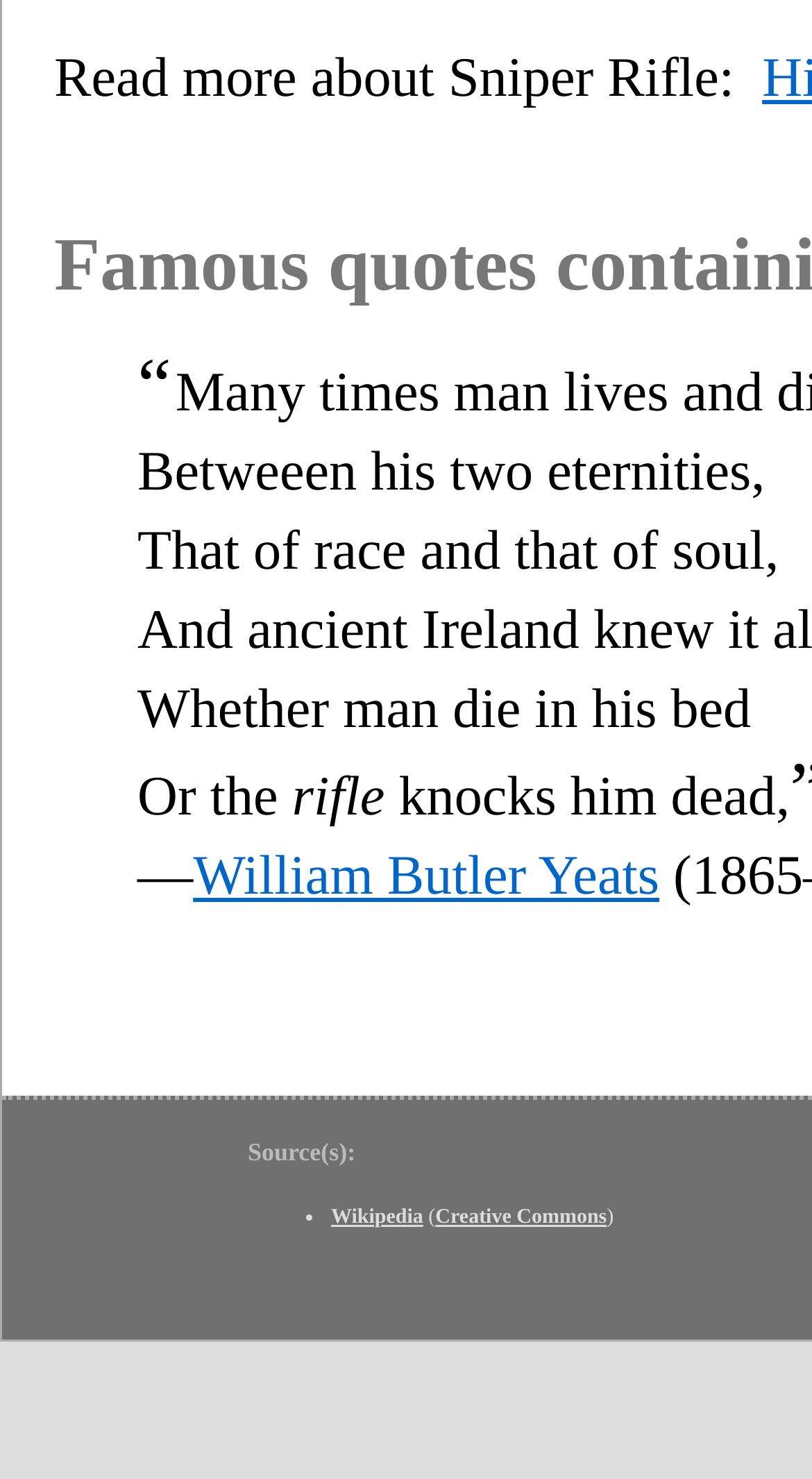Who is the author of the poem? Please answer the question using a single word or phrase based on the image.

William Butler Yeats